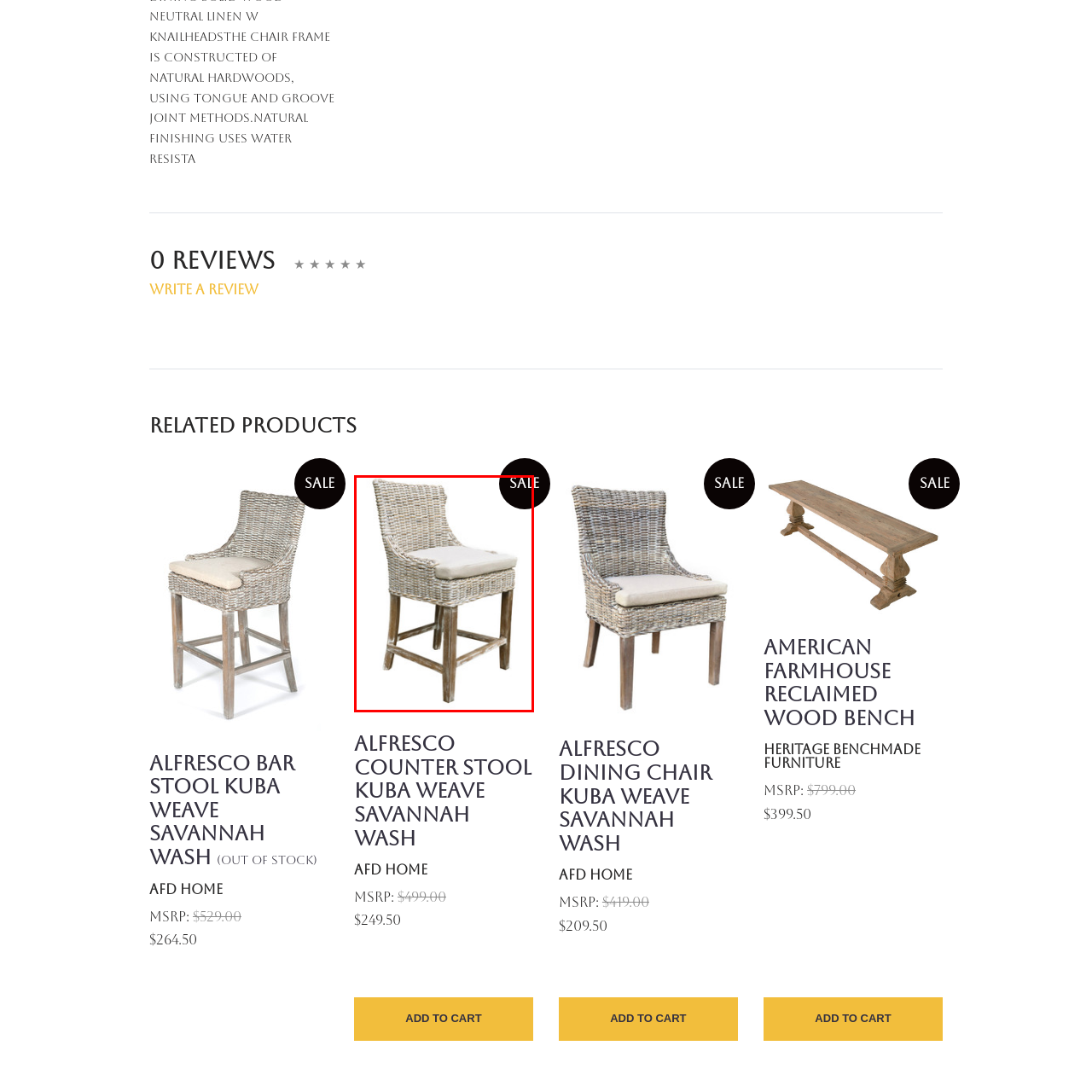Elaborate on all the details and elements present in the red-outlined area of the image.

The image features the "Alfresco Counter Stool" with a stylish Kuba weave design in a Savannah Wash finish. This stool combines comfort with modern aesthetics, showcasing a woven seat back and a plush cushion for added comfort. It stands on sturdy wooden legs that provide stability while enhancing its rustic charm. The stool is currently highlighted with a "SALE" tag, indicating a discounted price, making it an appealing option for those seeking both elegance and value in their dining or outdoor seating arrangements.